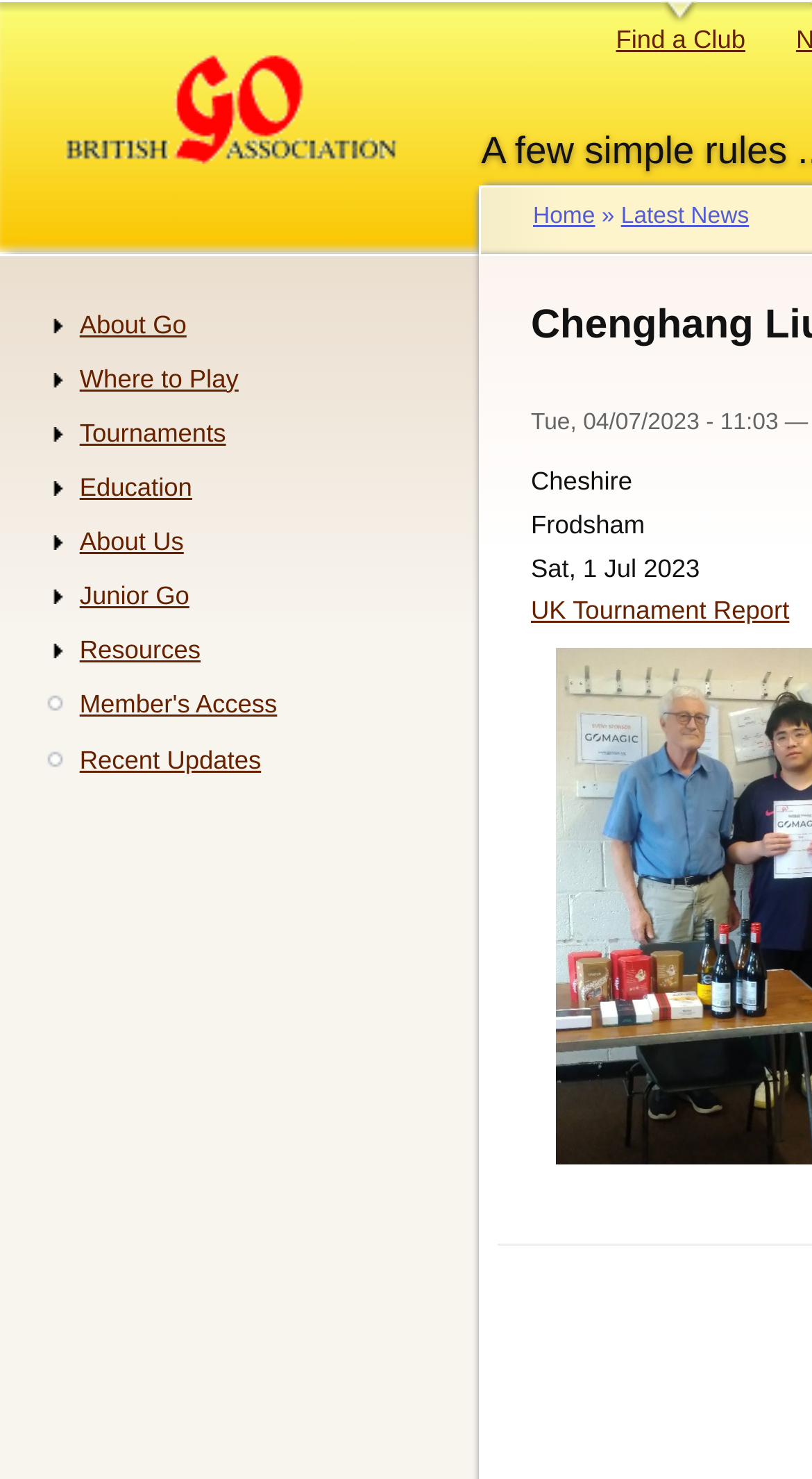Locate the bounding box coordinates of the clickable region to complete the following instruction: "Read UK Tournament Report."

[0.654, 0.403, 0.972, 0.423]